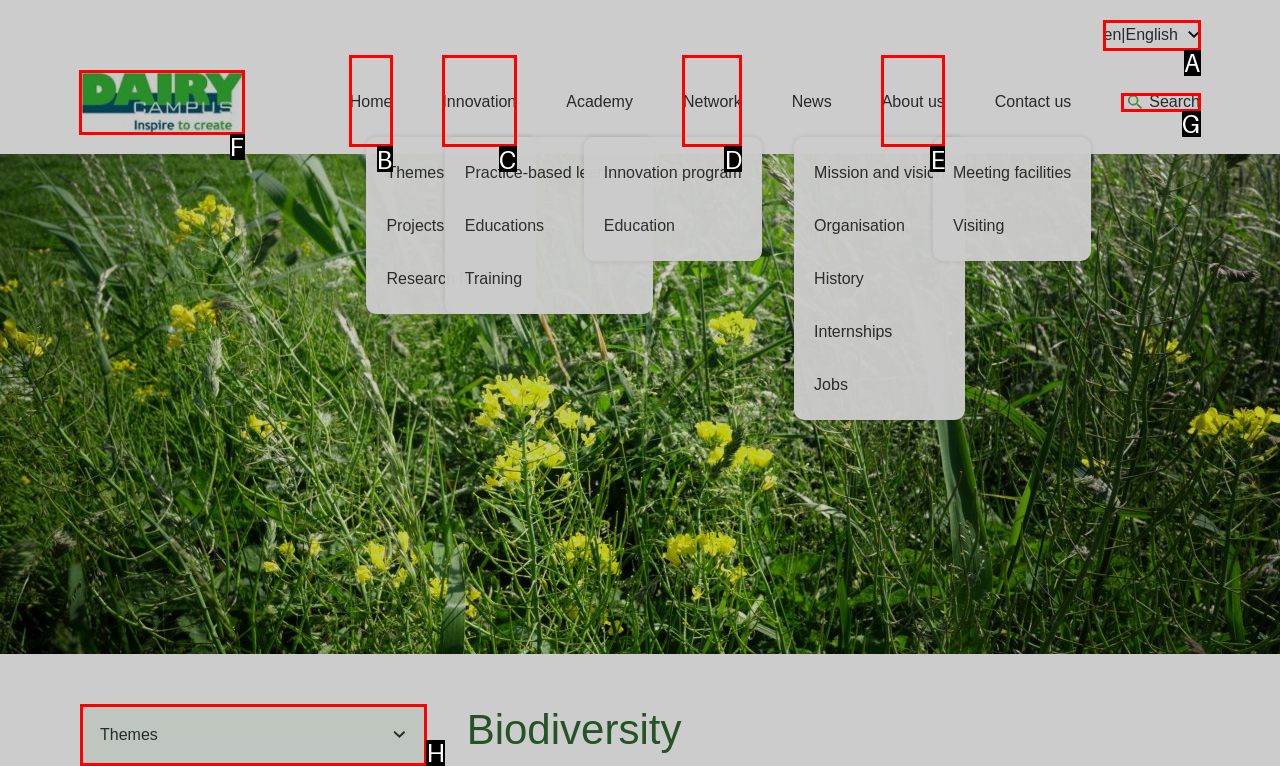Tell me which one HTML element I should click to complete the following task: go to homepage Answer with the option's letter from the given choices directly.

F